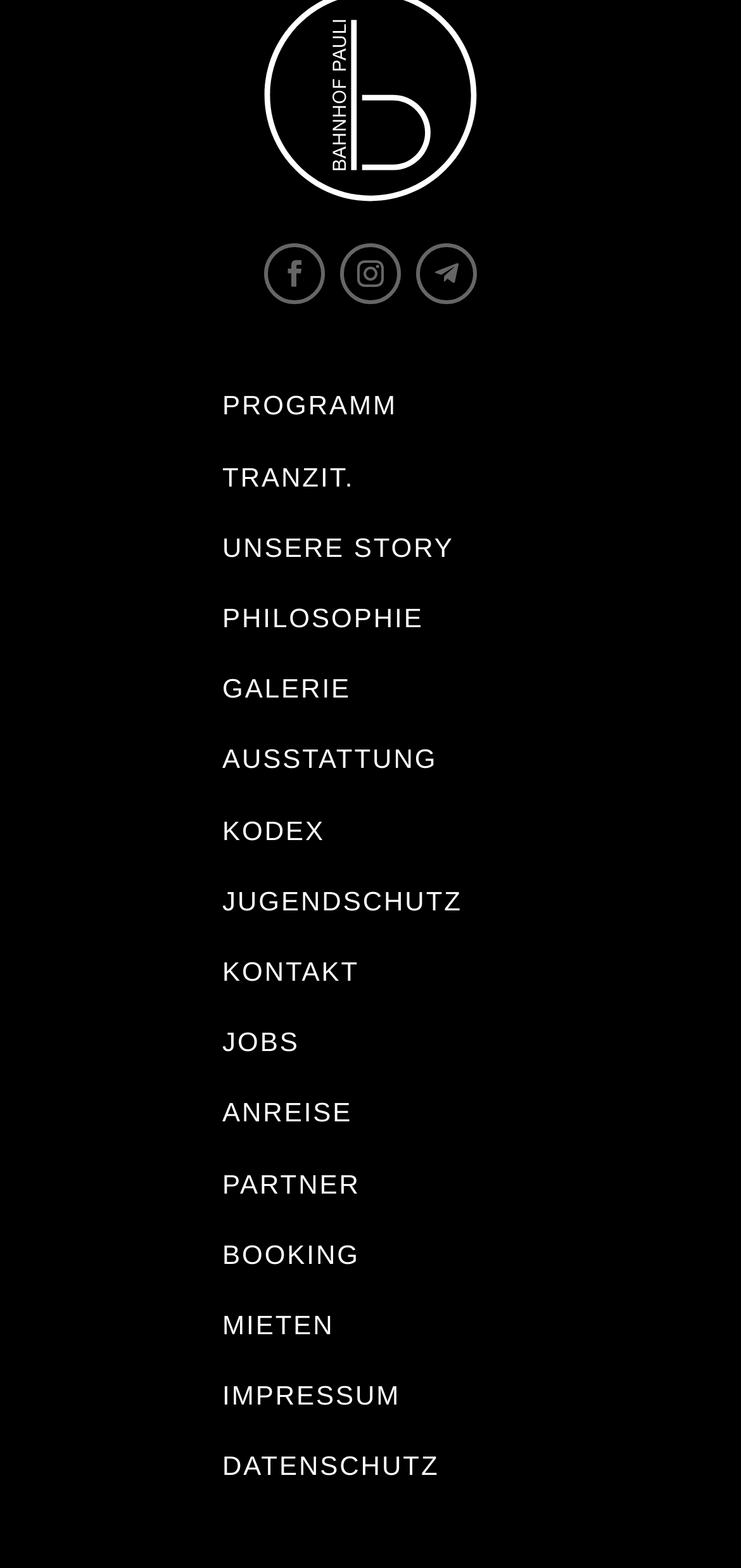Is there a section about jobs?
Look at the image and answer with only one word or phrase.

Yes